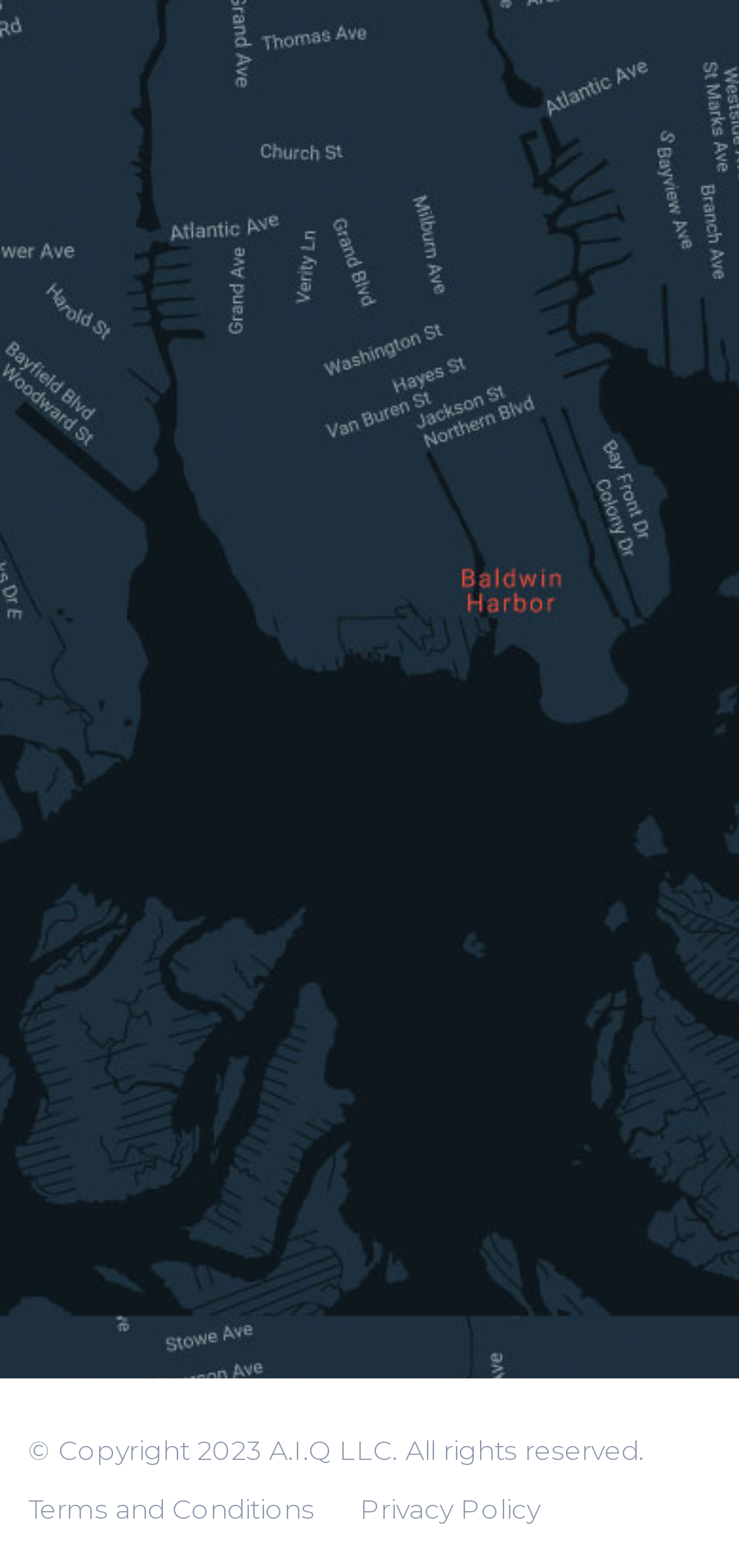Find the bounding box coordinates for the UI element that matches this description: "Terms and Conditions".

[0.038, 0.94, 0.451, 0.985]